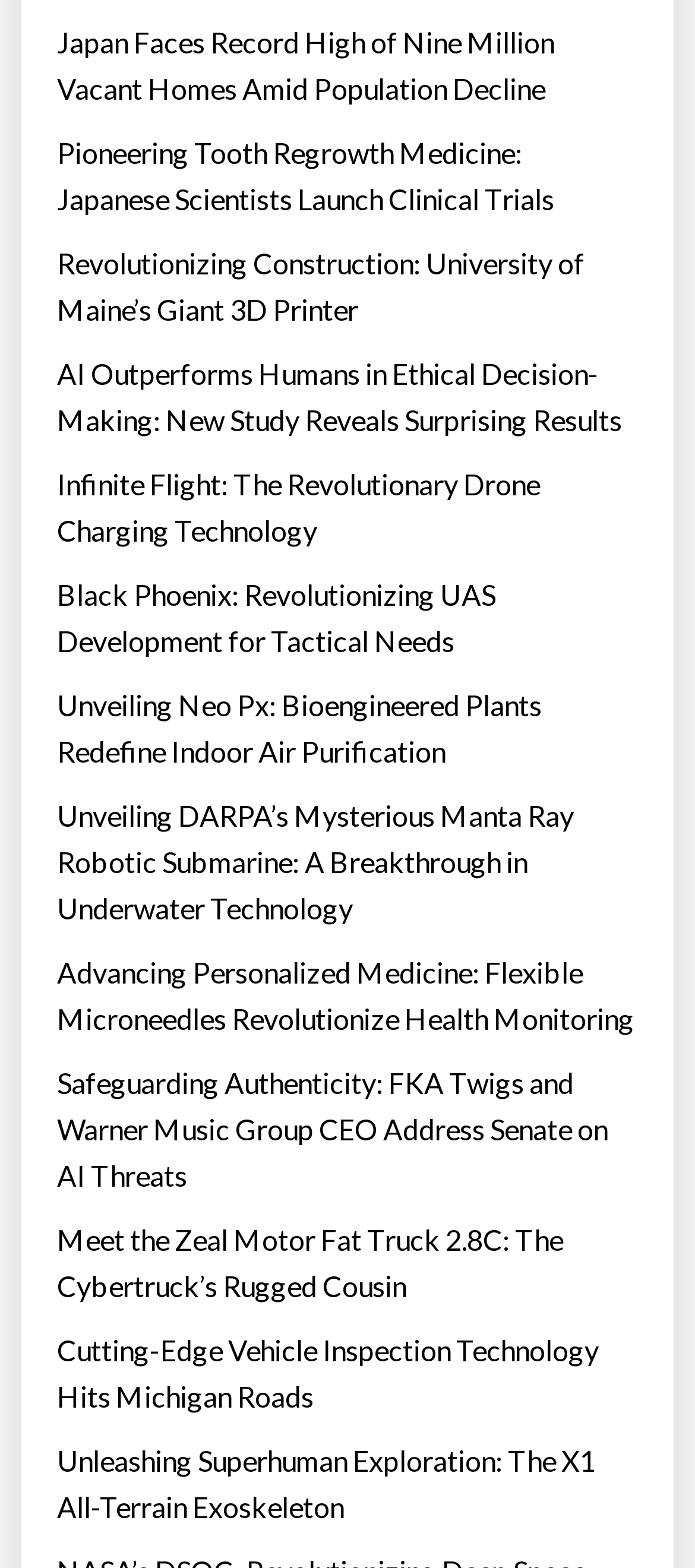Please find the bounding box coordinates of the section that needs to be clicked to achieve this instruction: "Learn about tooth regrowth medicine".

[0.082, 0.083, 0.918, 0.142]